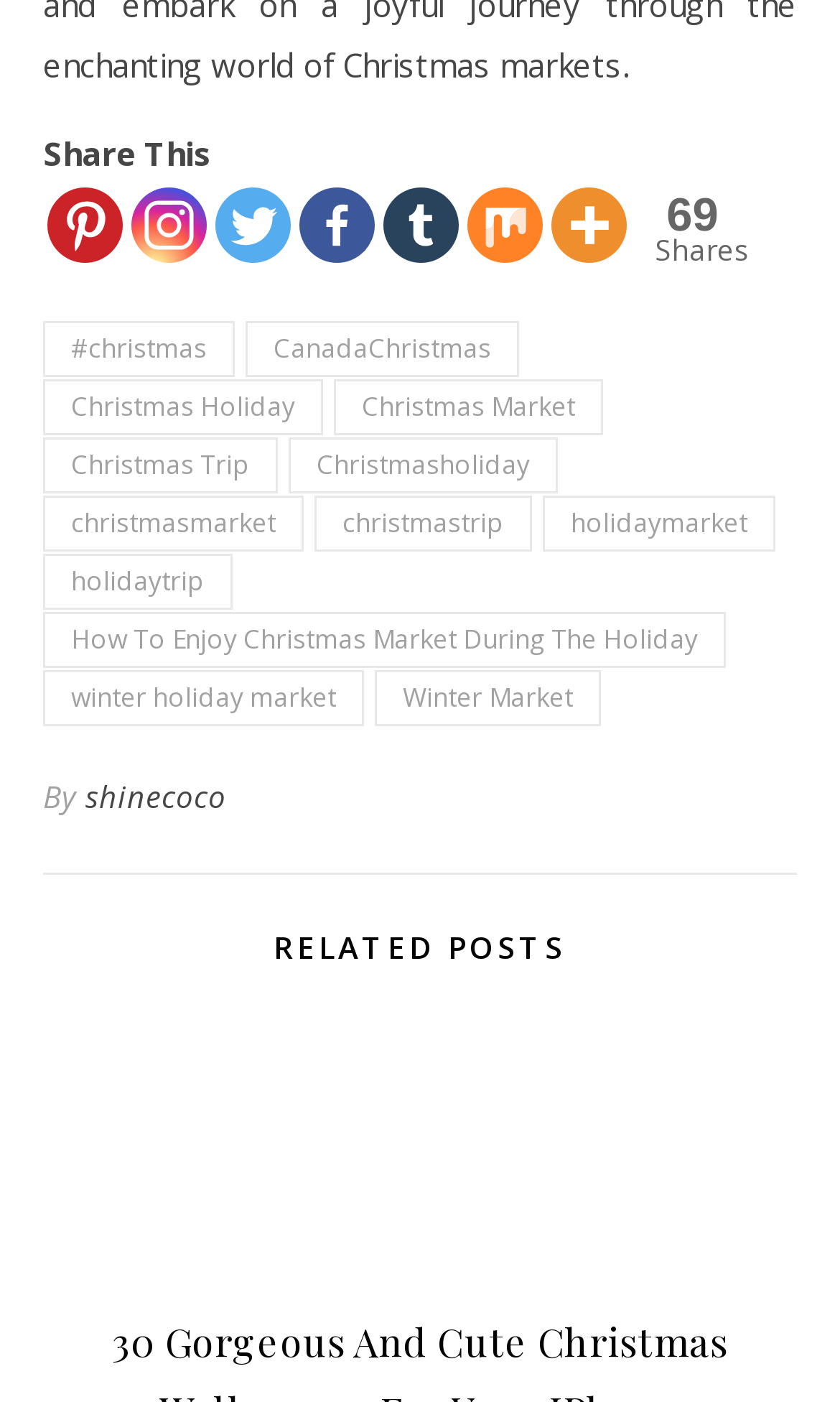Identify the bounding box coordinates for the element you need to click to achieve the following task: "Share on Pinterest". The coordinates must be four float values ranging from 0 to 1, formatted as [left, top, right, bottom].

[0.056, 0.133, 0.146, 0.187]